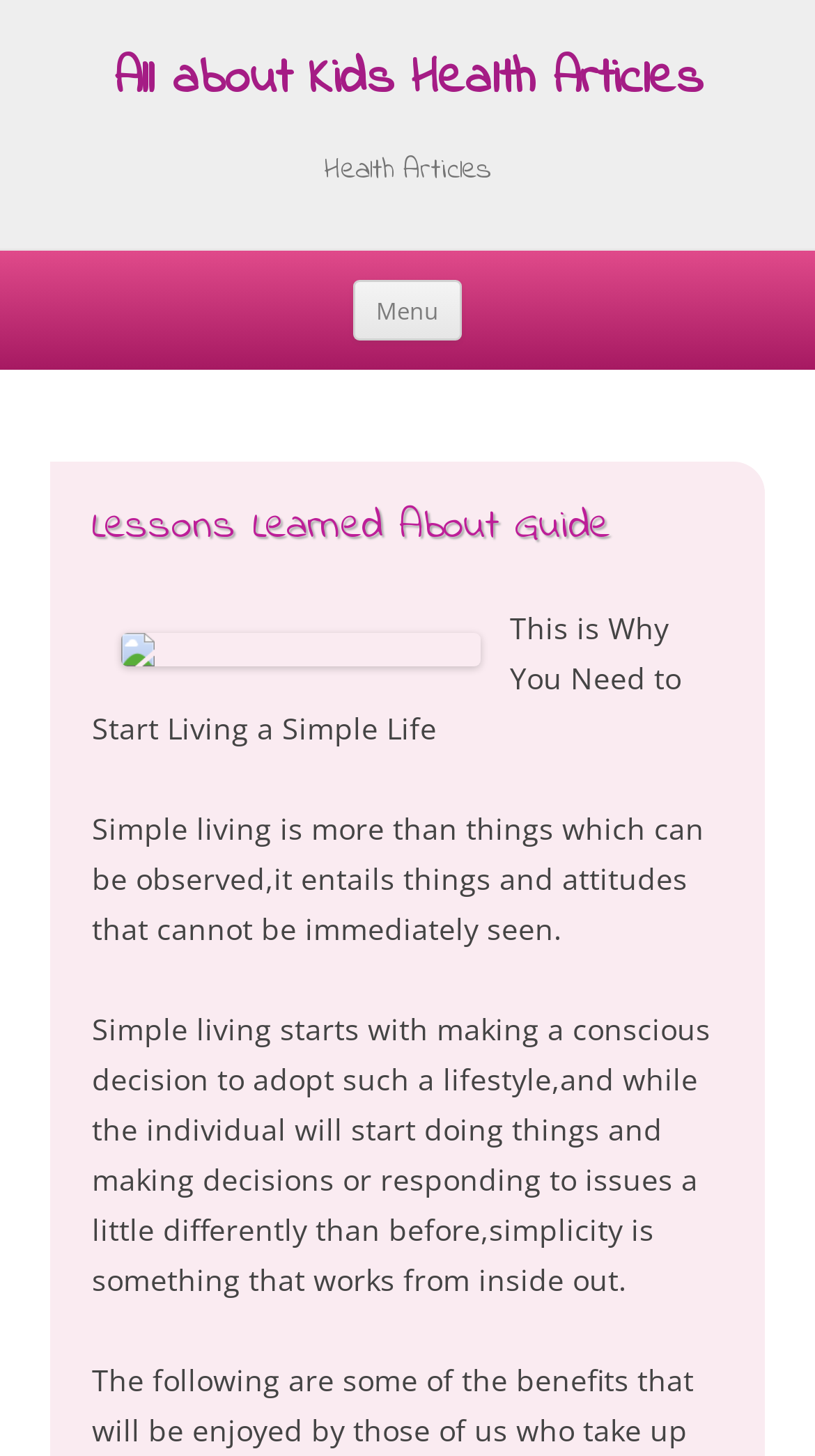What is the main topic of the webpage?
Please respond to the question with a detailed and well-explained answer.

Based on the webpage structure and content, it appears that the main topic of the webpage is related to kids' health, as indicated by the heading 'All about Kids Health Articles' and the presence of health-related articles on the page.